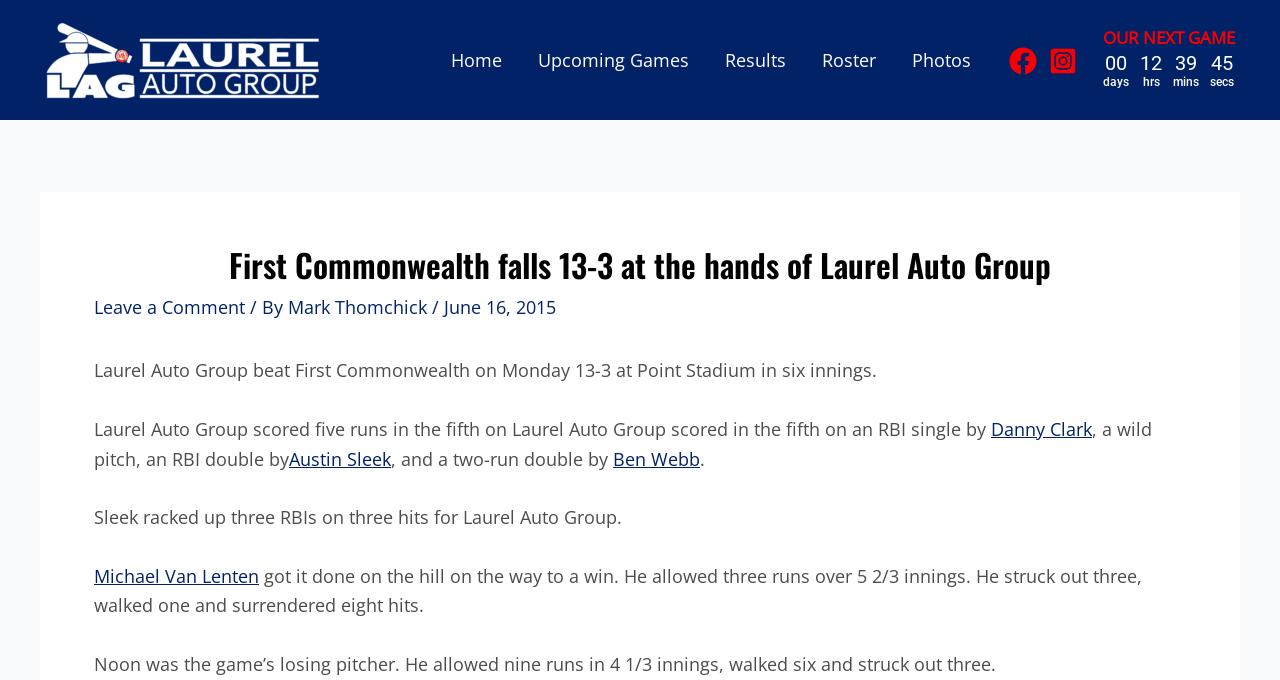Please identify the bounding box coordinates of the element's region that needs to be clicked to fulfill the following instruction: "Click on the Home link". The bounding box coordinates should consist of four float numbers between 0 and 1, i.e., [left, top, right, bottom].

[0.338, 0.0, 0.406, 0.176]